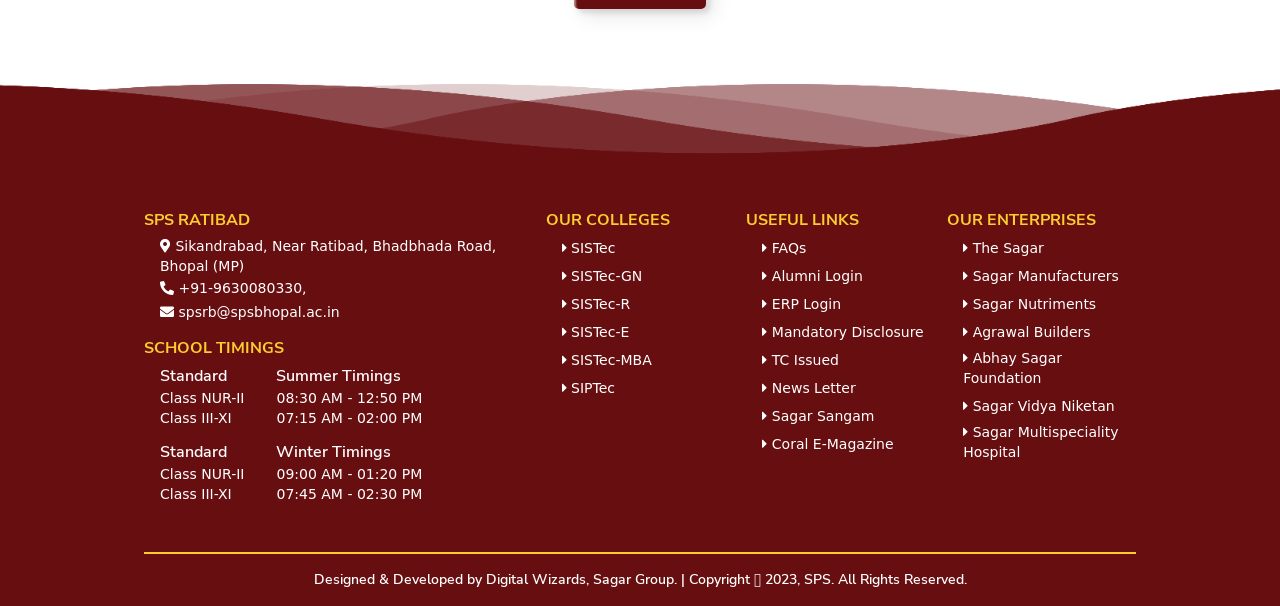What is the name of the hospital?
Use the information from the image to give a detailed answer to the question.

The name of the hospital can be found in the 'OUR ENTERPRISES' section, which is located at the bottom of the footer section. The hospital is listed as 'Sagar Multispeciality Hospital'.